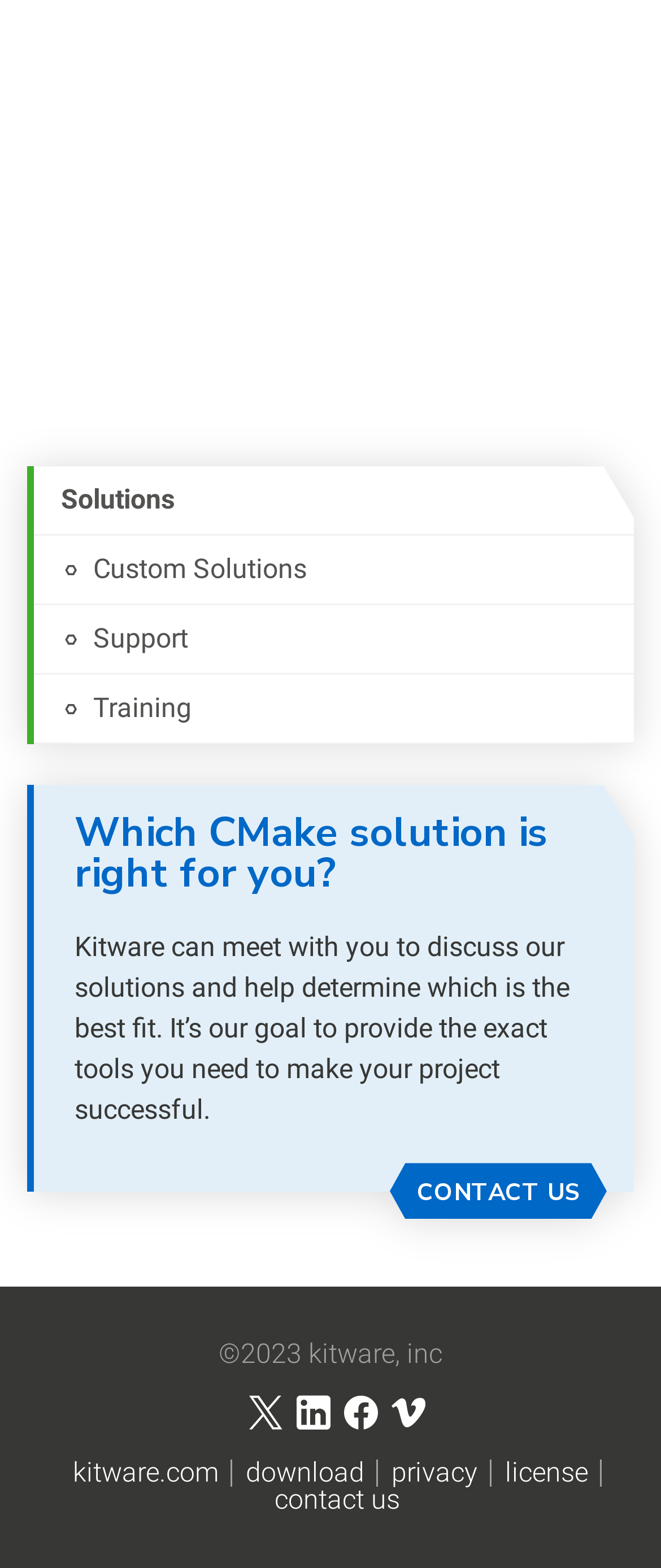Refer to the image and provide an in-depth answer to the question:
What is the topic of the main content?

The main content of the webpage is focused on CMake solutions, as indicated by the heading 'Which CMake solution is right for you?' and the surrounding text.